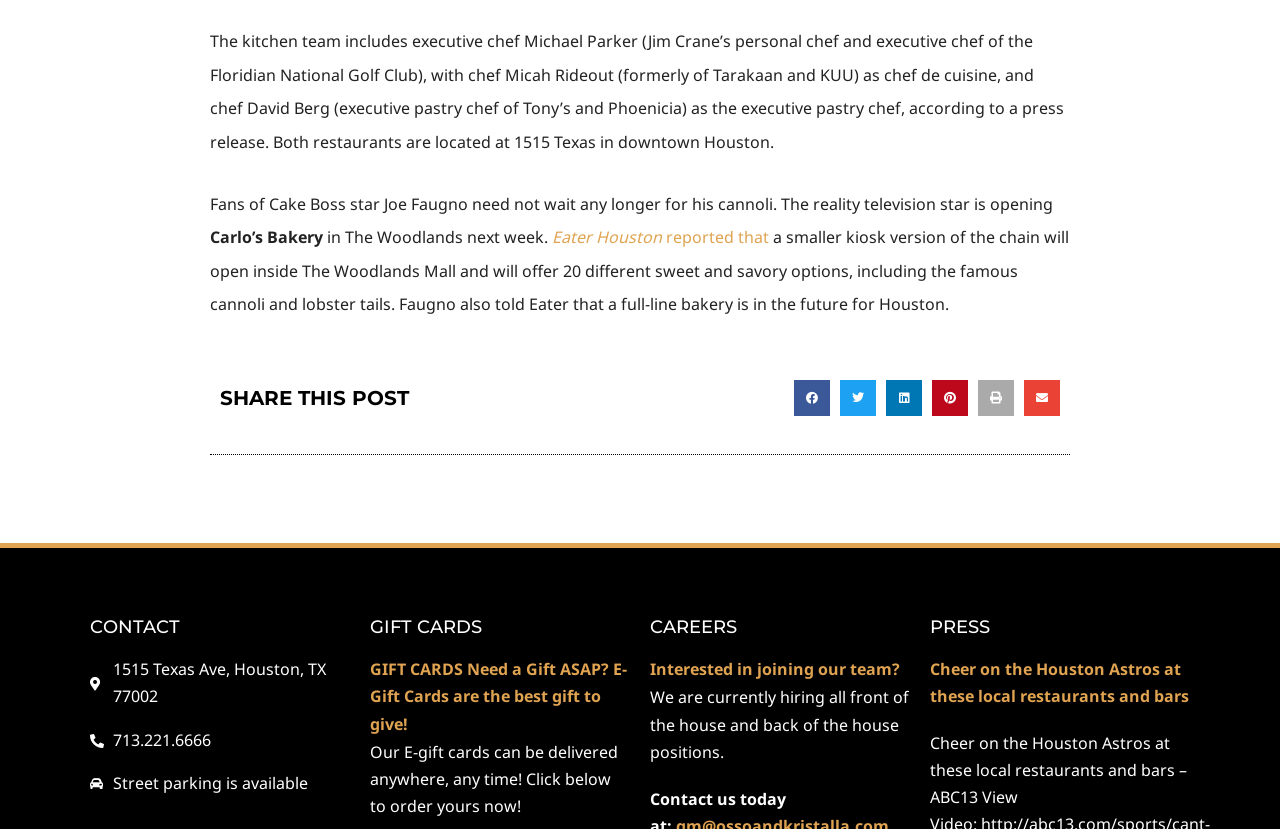Identify the bounding box coordinates for the UI element described as: "Eater Houston reported that". The coordinates should be provided as four floats between 0 and 1: [left, top, right, bottom].

[0.431, 0.273, 0.601, 0.299]